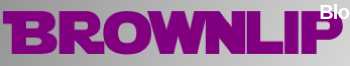Give a detailed account of the visual elements in the image.

The image features the word "BROWN LIP" prominently displayed in bold, vibrant purple letters. The design evokes an energetic and artistic vibe, likely associated with a music or lifestyle brand. Below the text, a smaller "Blog" tag hints at content related to music gear, lifestyle, or guitar effects, suggesting that it might be part of a creative platform catering to guitar enthusiasts and musicians. This eye-catching typography captures attention, making it a fitting representation for the MOOER Effects P1 Prime Smart Pedal, a product aimed at modern guitarists seeking versatile solutions for their sound.